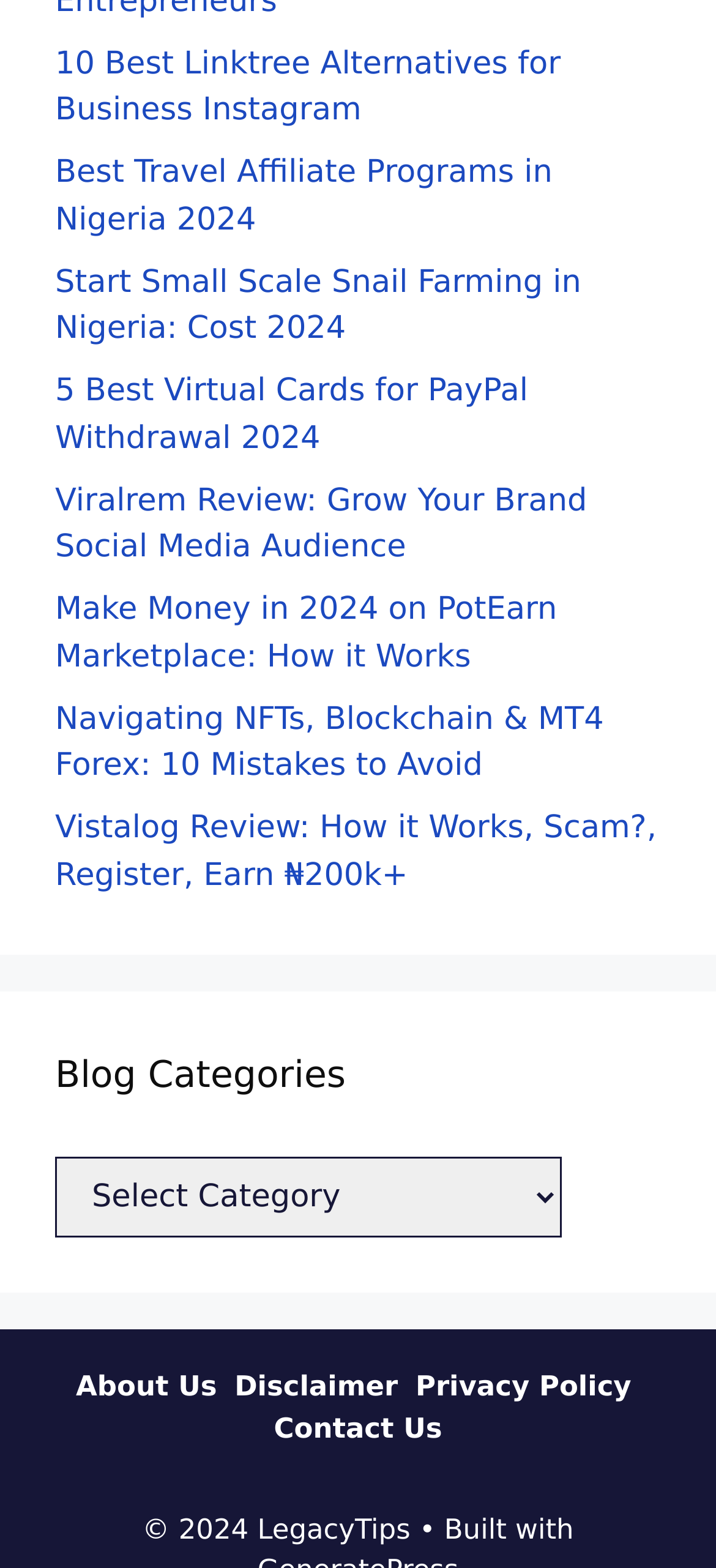Locate the bounding box coordinates of the element you need to click to accomplish the task described by this instruction: "Select a blog category from the dropdown menu".

[0.077, 0.738, 0.785, 0.79]